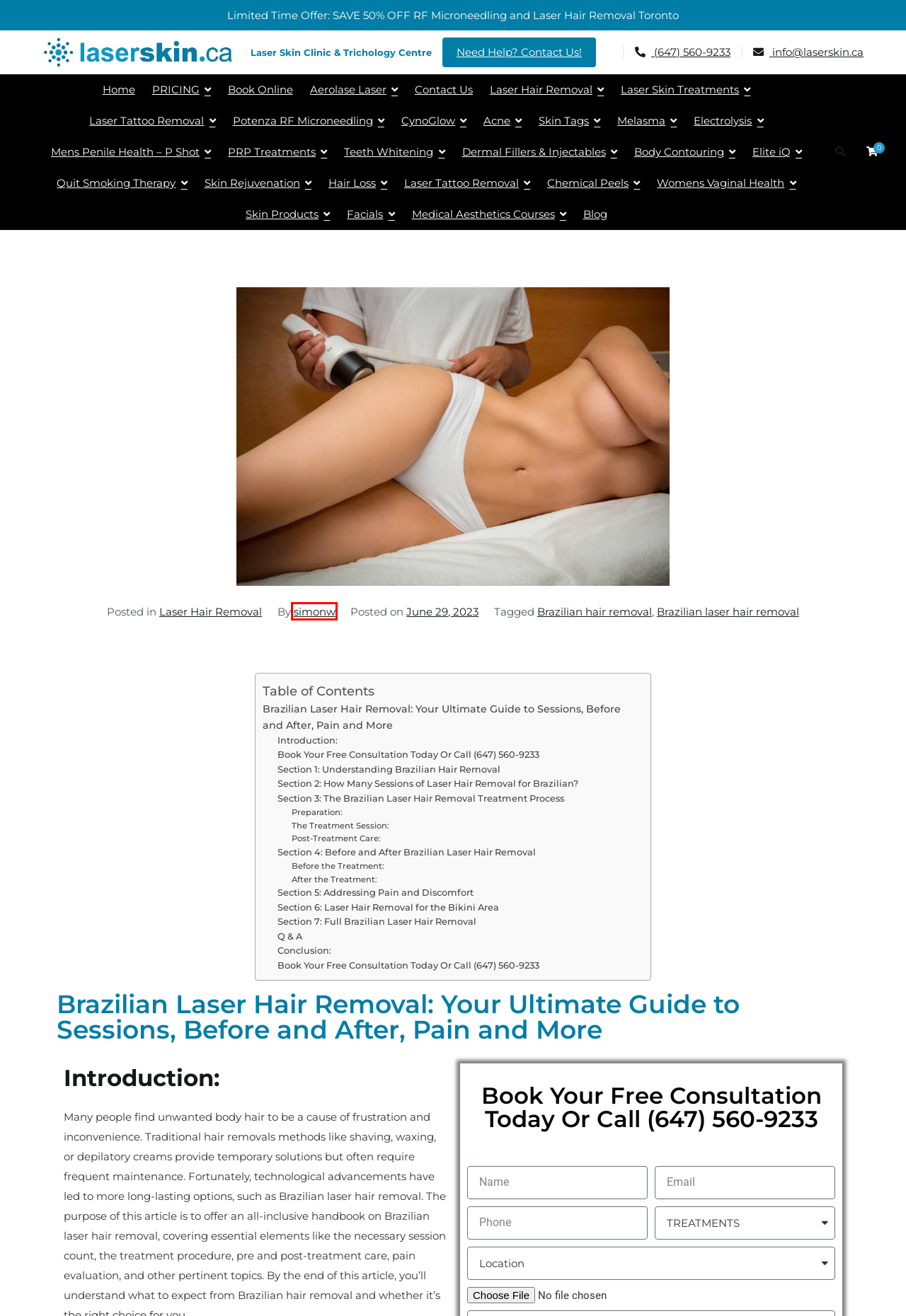You have been given a screenshot of a webpage, where a red bounding box surrounds a UI element. Identify the best matching webpage description for the page that loads after the element in the bounding box is clicked. Options include:
A. Book Online - LASERSKIN.CA, Laser Hair Removal And Skin Care Clinic Toronto
B. Skin Tag Removal Toronto Sale | Skin Tag Removal Near Me
C. Best Laser Hair Removal Toronto for All Skin Types | LASERSKIN.CA
D. PRP Richmond Hill | PRP Hair Richmond Hill | LASERSKIN.CA
E. The Benefits and Techniques of Potenza Microneedling
F. Brazilian hair removal - LASERSKIN.CA, Laser Hair Removal And Skin Care Clinic Toronto
G. simonw - LASERSKIN.CA, Laser Hair Removal And Skin Care Clinic Toronto
H. Sculpt Your Body with Our Effective Body Contouring Treatments

G